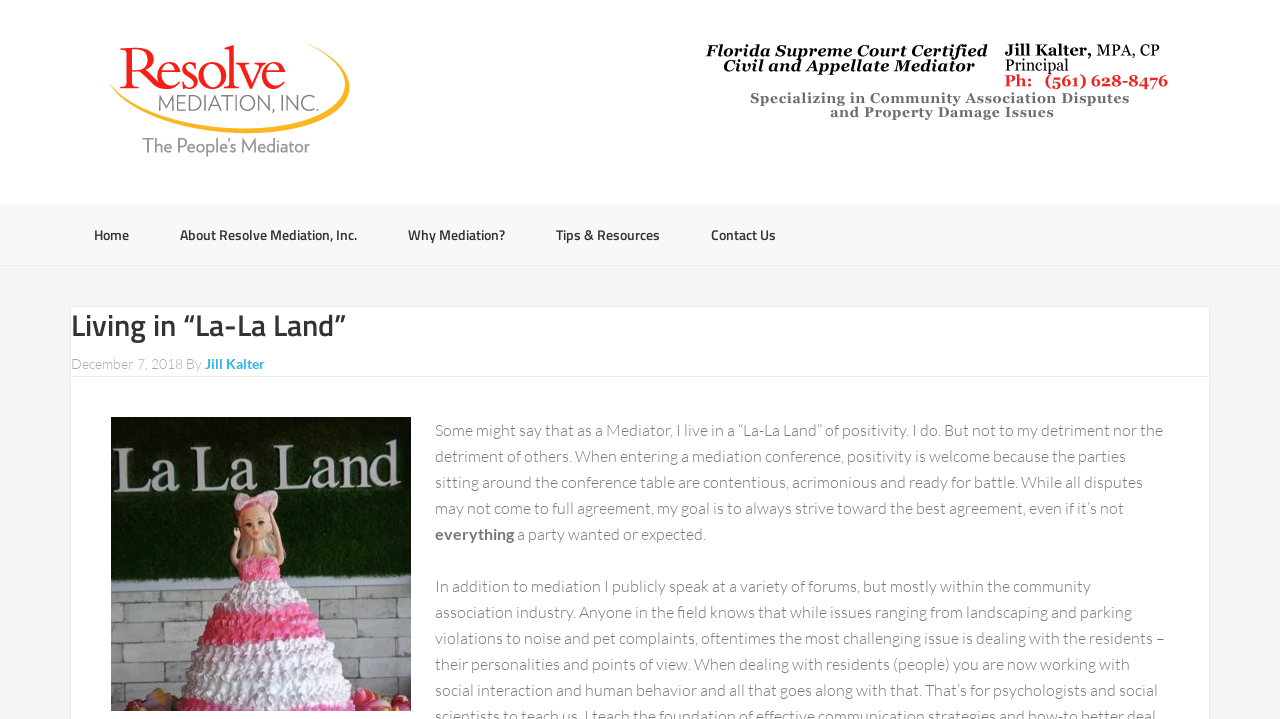Respond to the following query with just one word or a short phrase: 
What is the type of disputes handled by the mediator?

Civil and Appellate